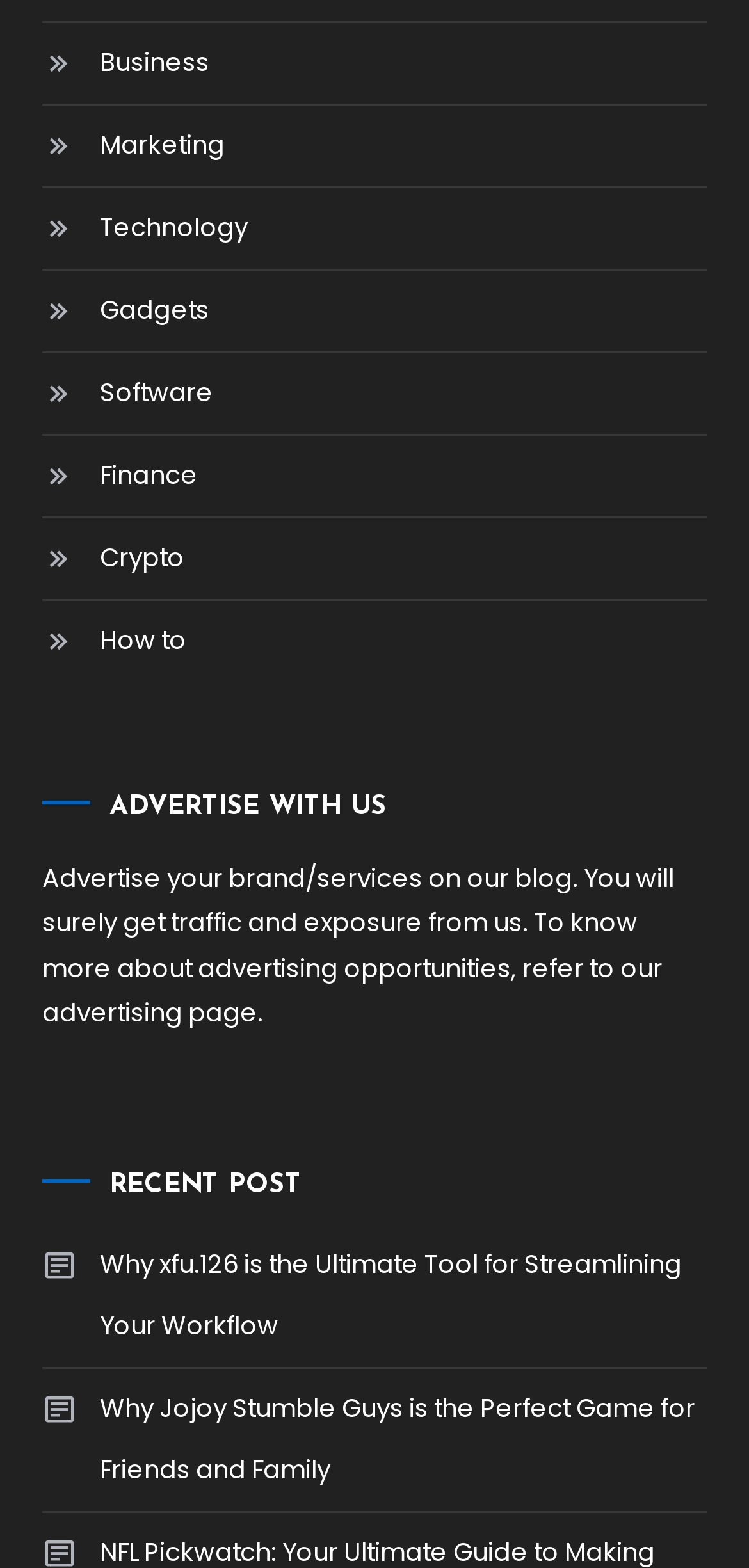Answer the question below with a single word or a brief phrase: 
What is the purpose of advertising on this blog?

Get traffic and exposure